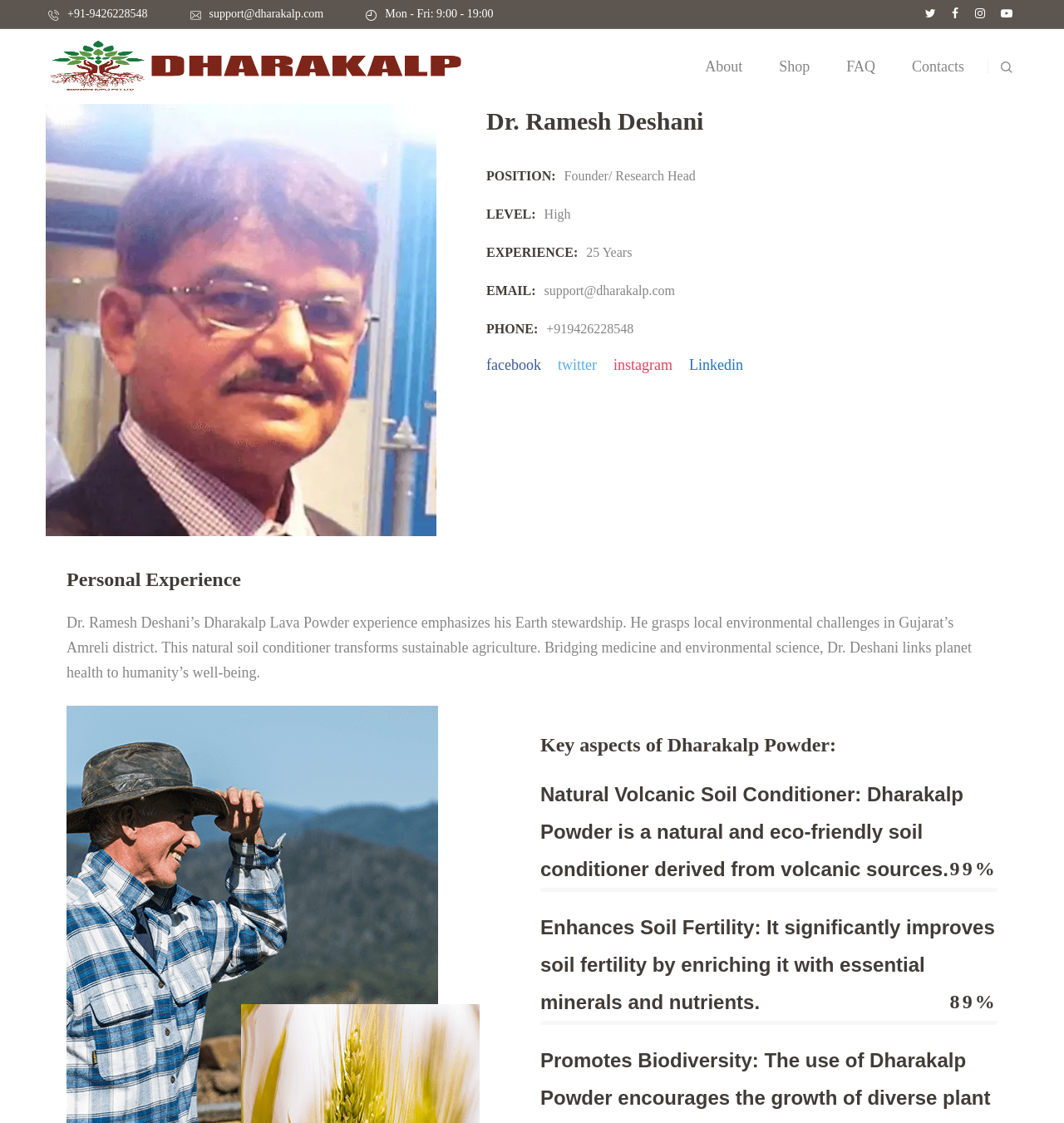Locate the bounding box coordinates of the clickable region to complete the following instruction: "Send an email to support."

[0.197, 0.007, 0.304, 0.018]